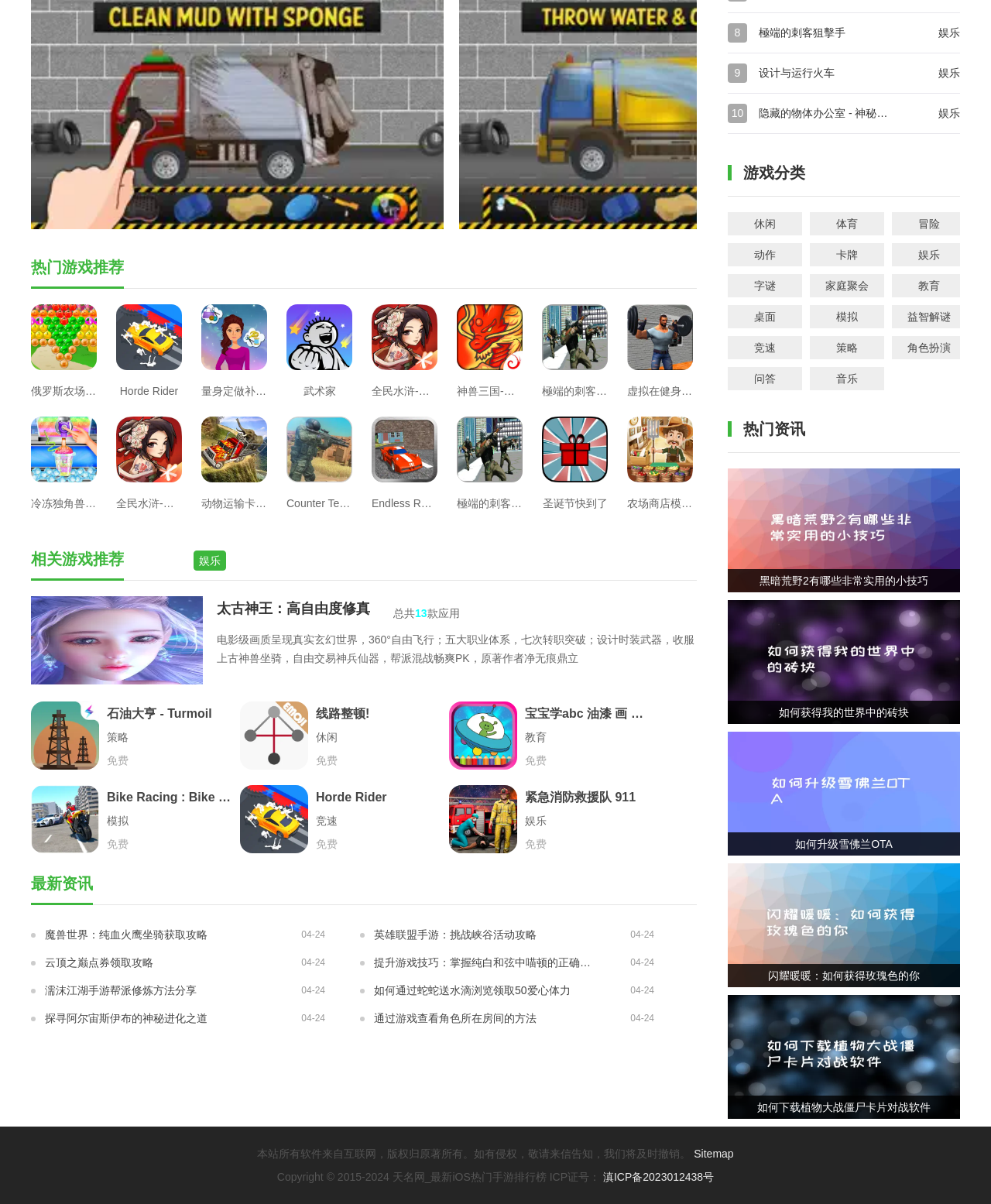Please identify the bounding box coordinates of the clickable element to fulfill the following instruction: "Go to Careers". The coordinates should be four float numbers between 0 and 1, i.e., [left, top, right, bottom].

None